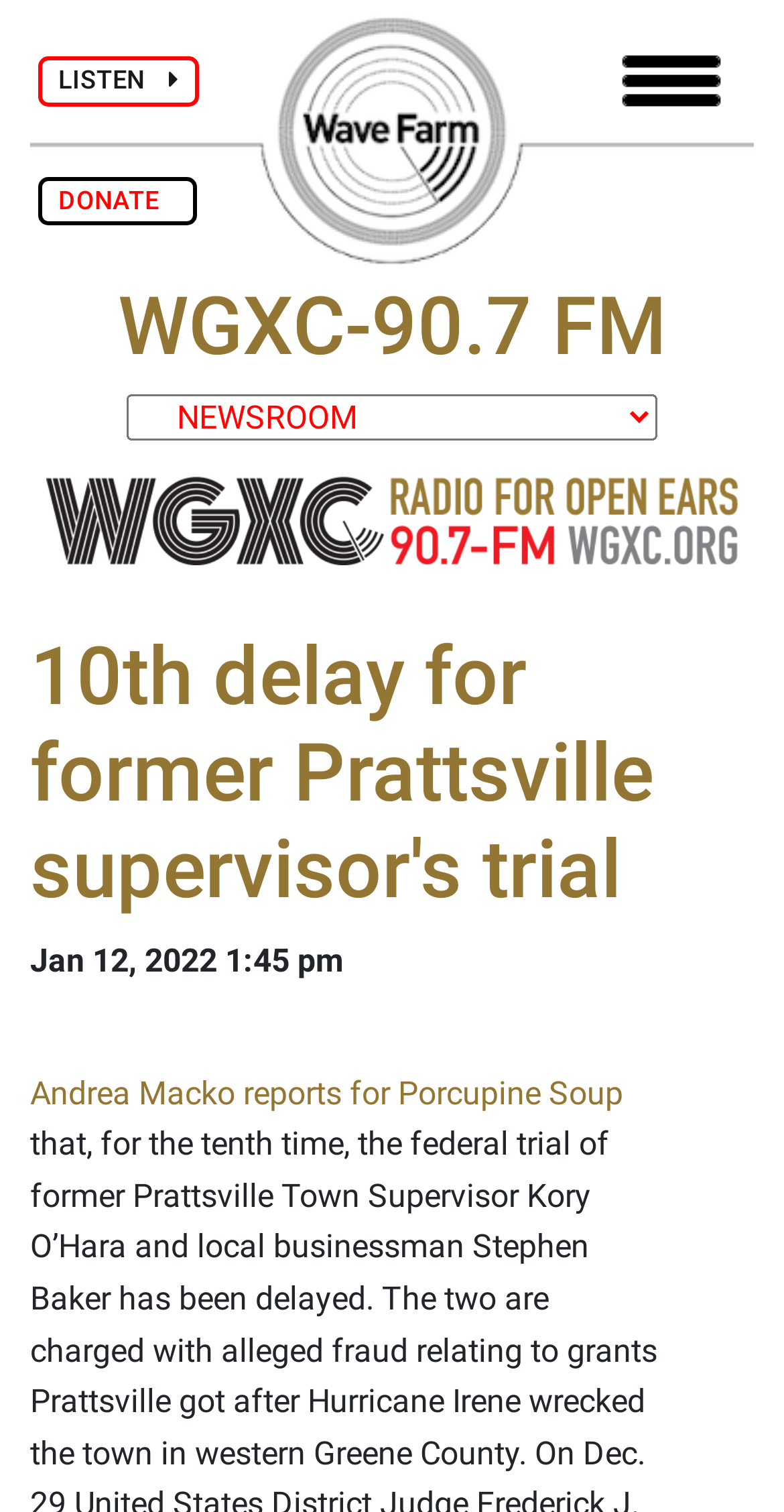Please find the bounding box for the UI component described as follows: "DONATE".

[0.049, 0.117, 0.251, 0.15]